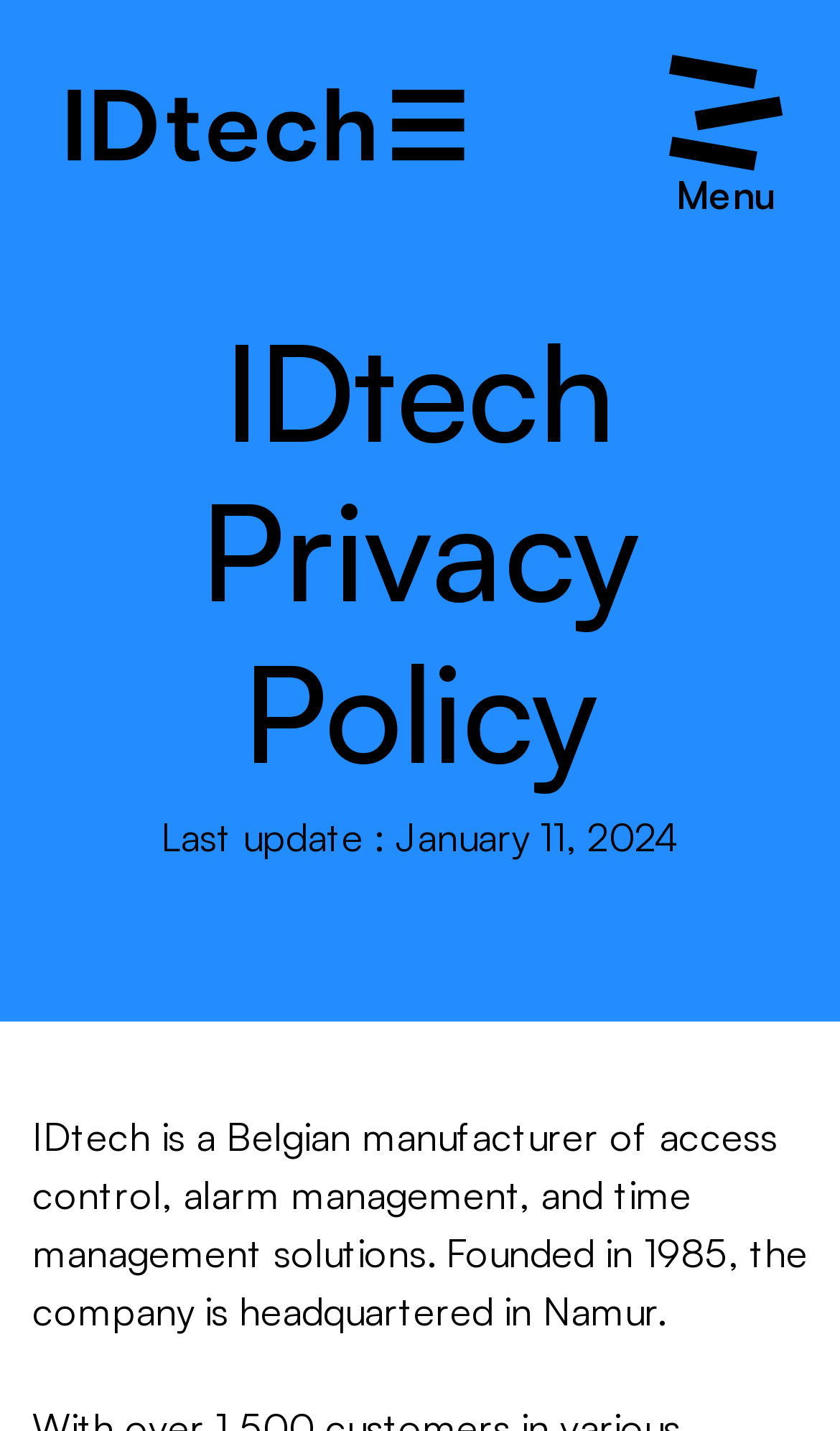Please study the image and answer the question comprehensively:
What is the location of IDtech's headquarters?

I found the answer by reading the static text that describes IDtech, which mentions 'headquartered in Namur'.